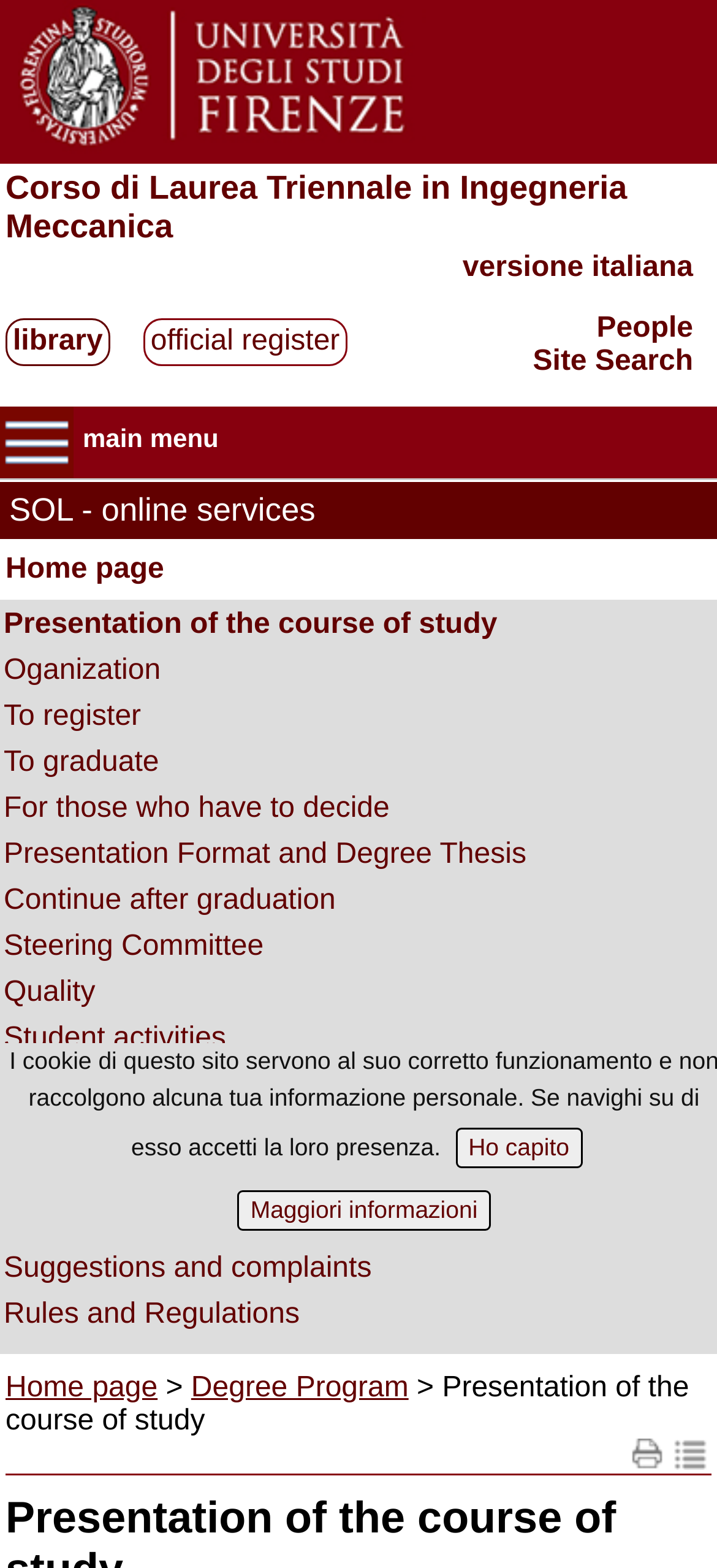Respond to the question below with a concise word or phrase:
What is the name of the university?

UniFI